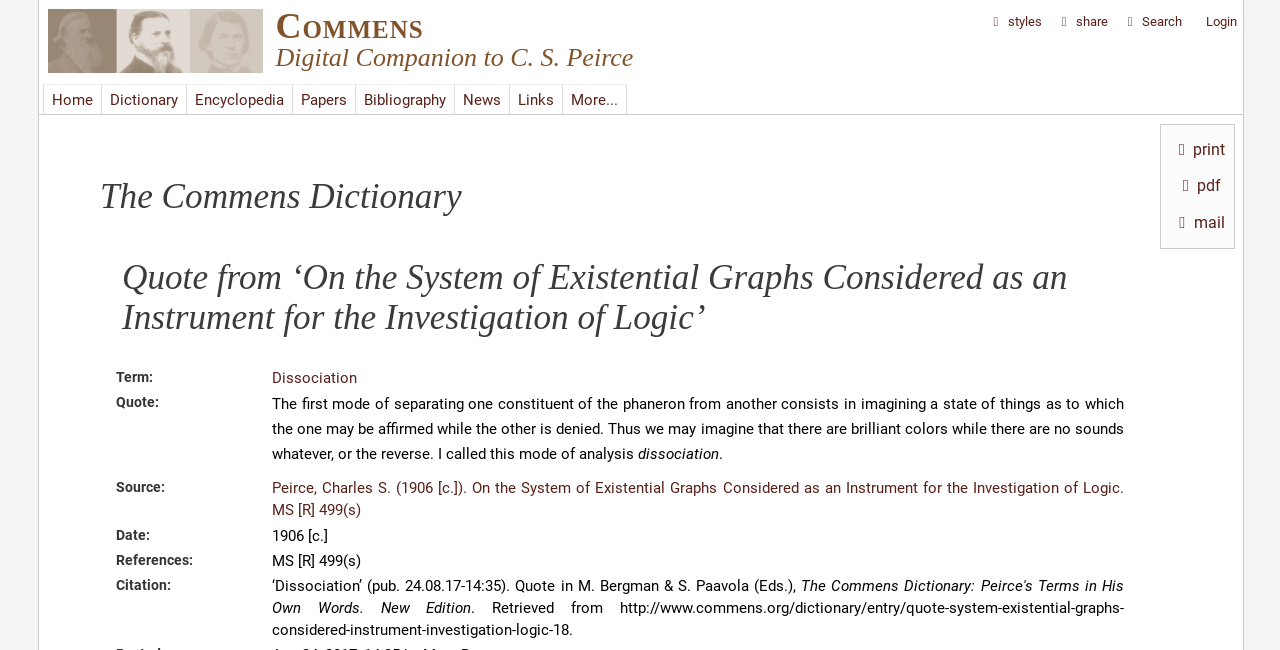What is the purpose of the 'Search Commens' button?
Please provide a single word or phrase answer based on the image.

to search Commens